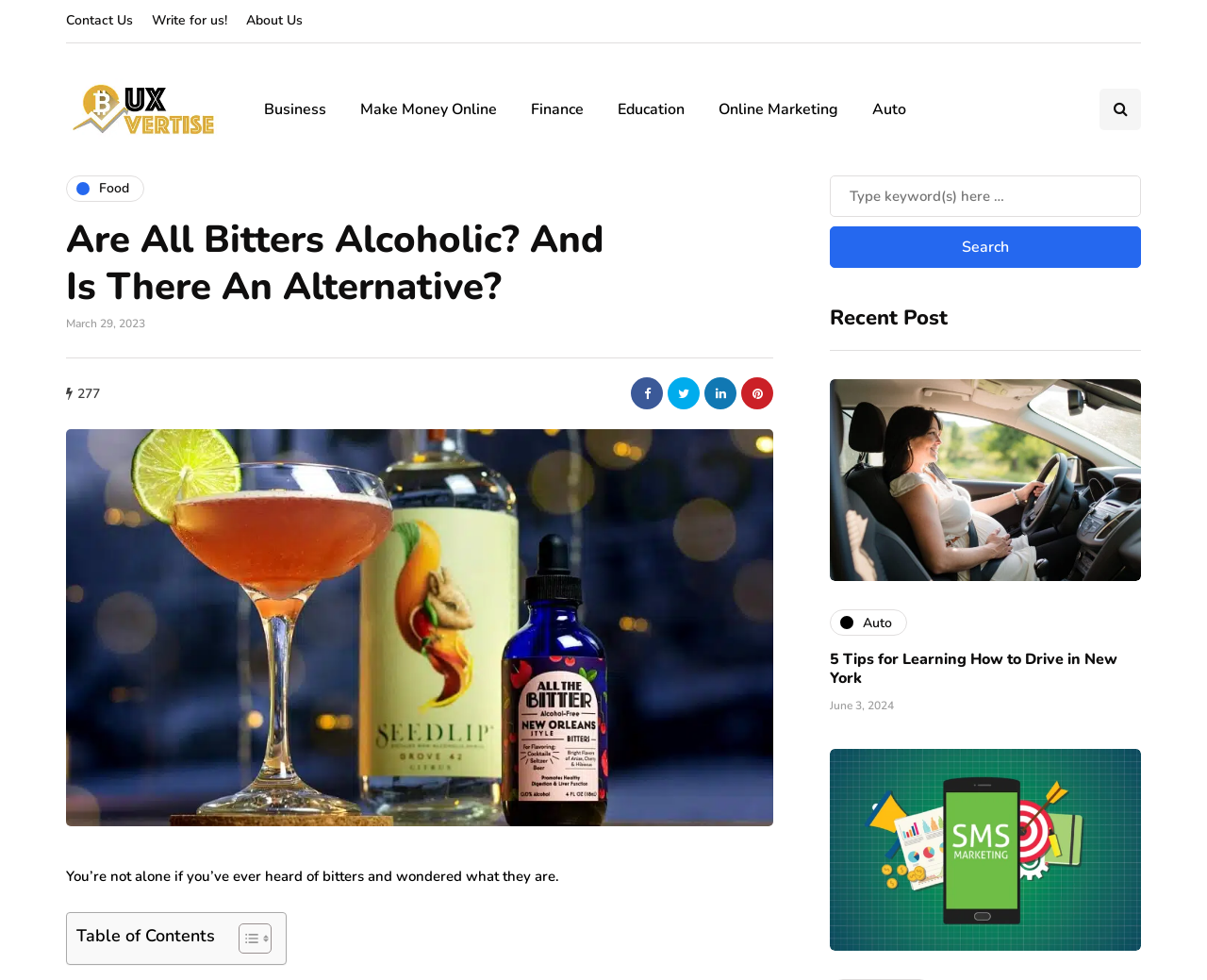Can you specify the bounding box coordinates for the region that should be clicked to fulfill this instruction: "View the 'Recent Post' section".

[0.688, 0.311, 0.945, 0.358]